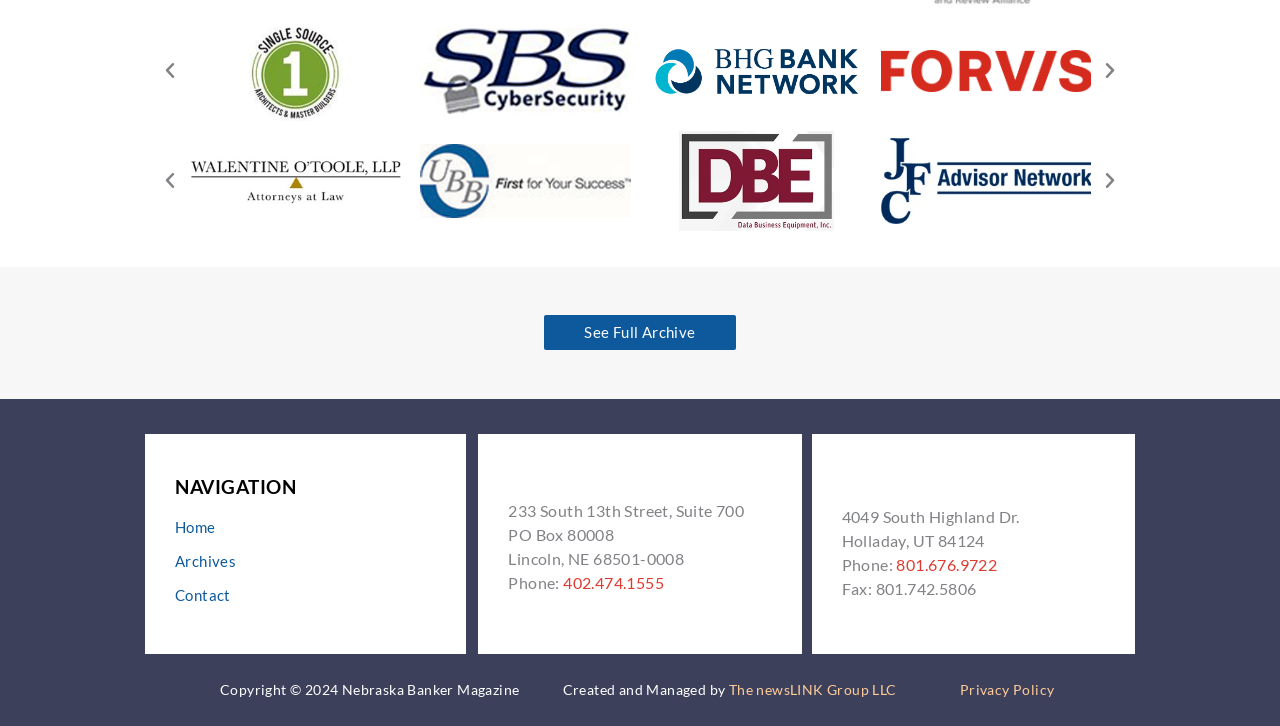Find the bounding box coordinates for the area you need to click to carry out the instruction: "Click the 'Next slide' button". The coordinates should be four float numbers between 0 and 1, indicated as [left, top, right, bottom].

[0.859, 0.085, 0.875, 0.112]